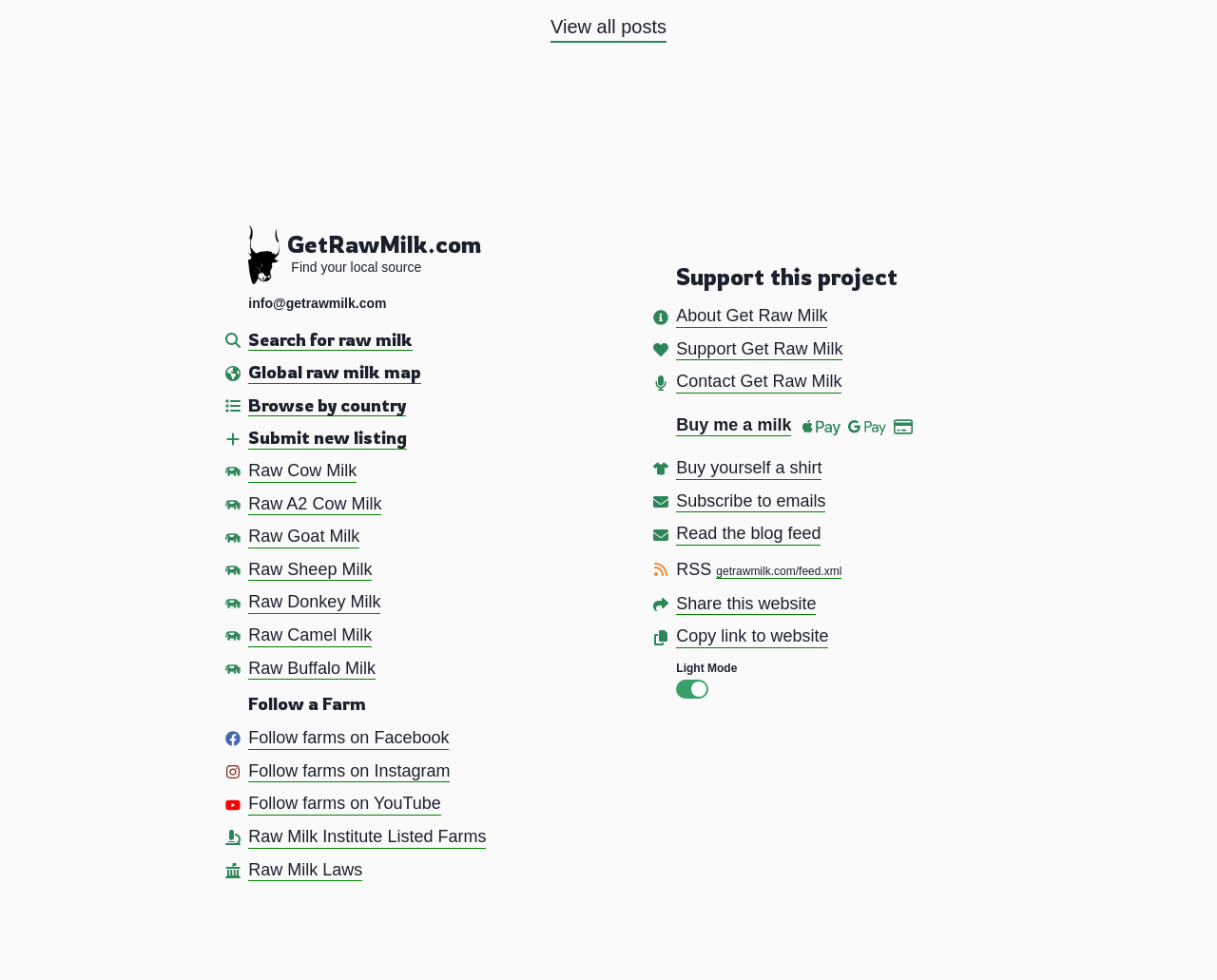Please identify the bounding box coordinates of the element's region that should be clicked to execute the following instruction: "Search for raw milk". The bounding box coordinates must be four float numbers between 0 and 1, i.e., [left, top, right, bottom].

[0.204, 0.336, 0.339, 0.358]